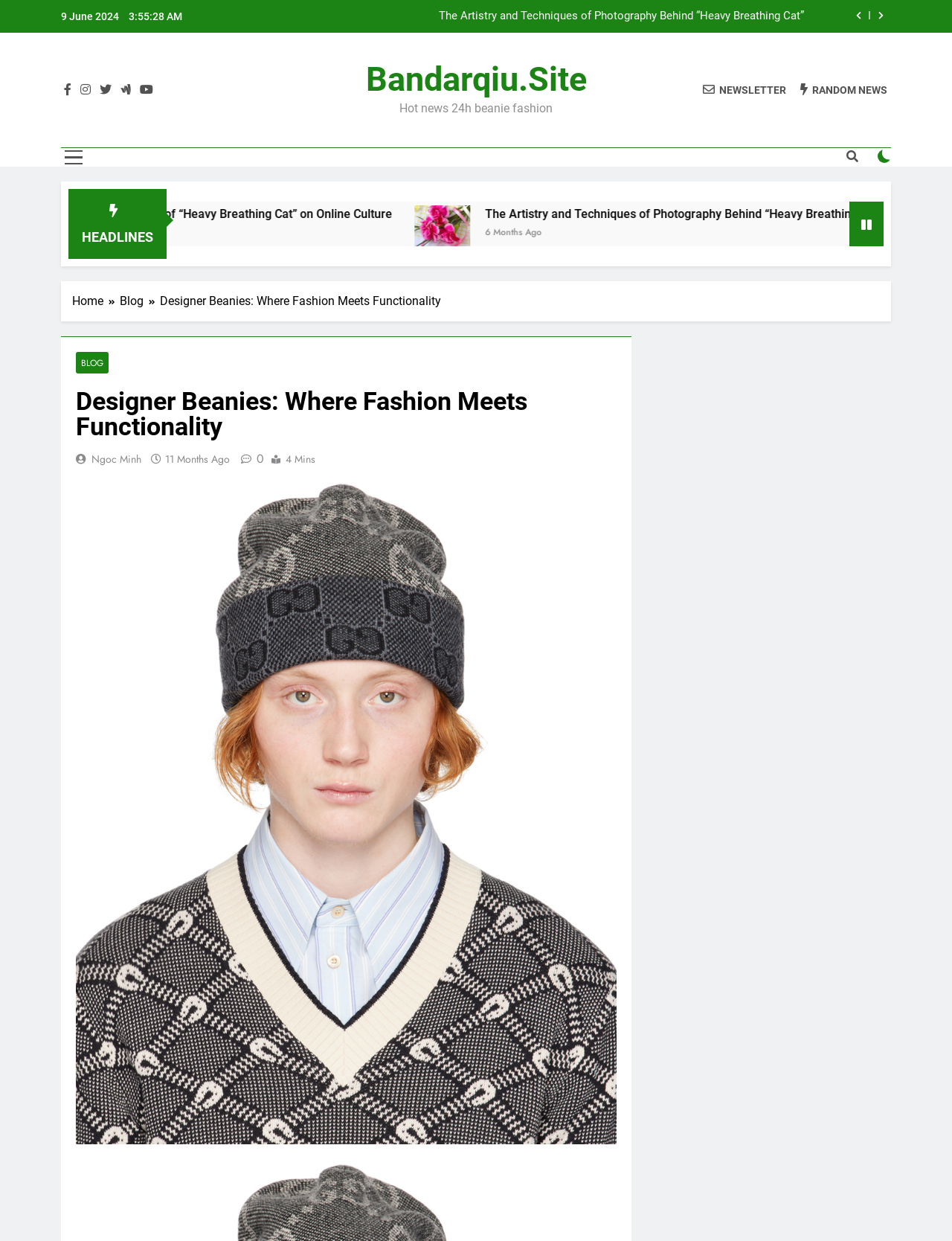Find the bounding box coordinates for the area that must be clicked to perform this action: "Go to the blog page".

[0.126, 0.236, 0.168, 0.25]